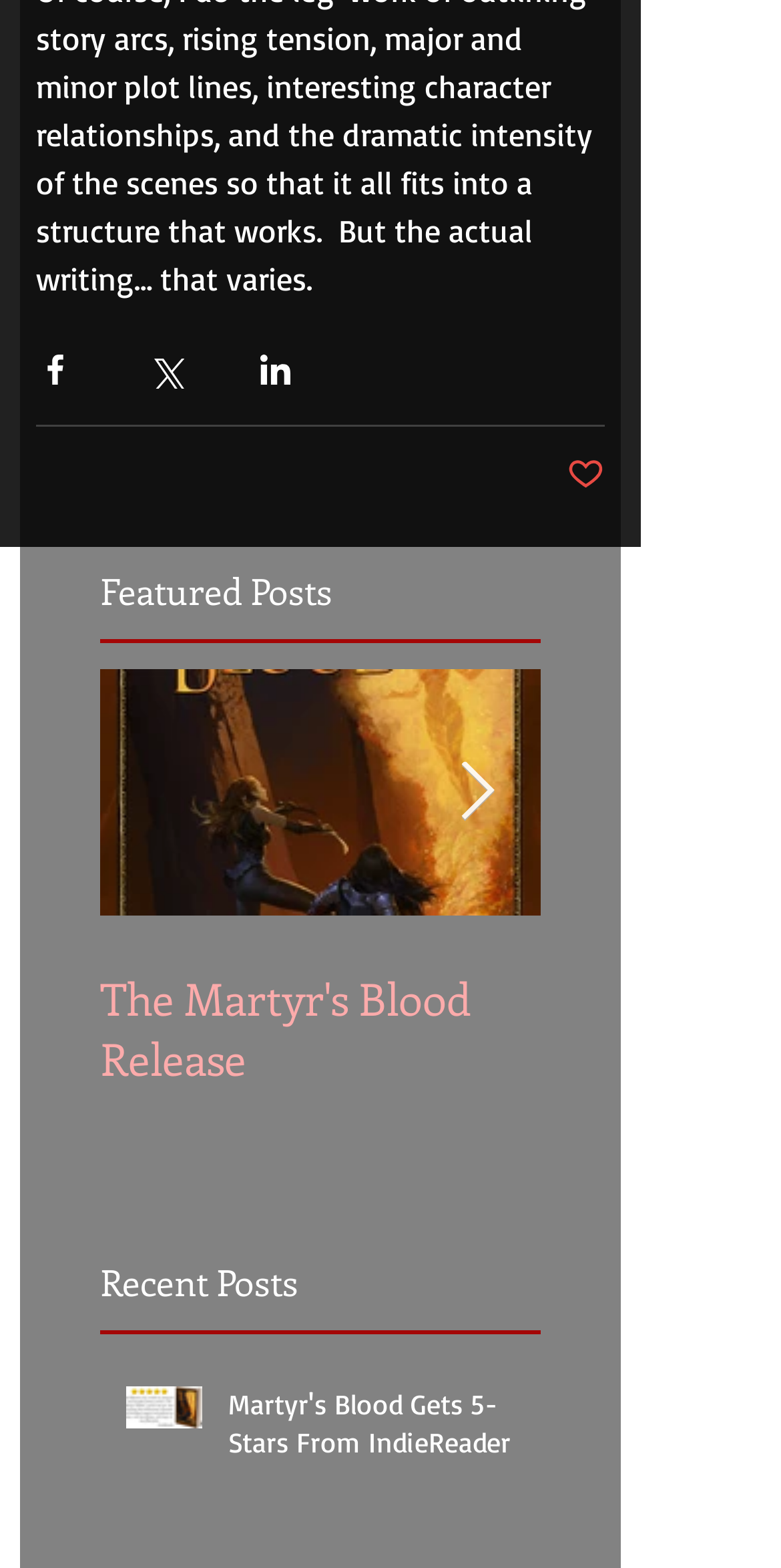Use a single word or phrase to answer this question: 
What is the purpose of the 'Next Item' button?

To navigate to the next post